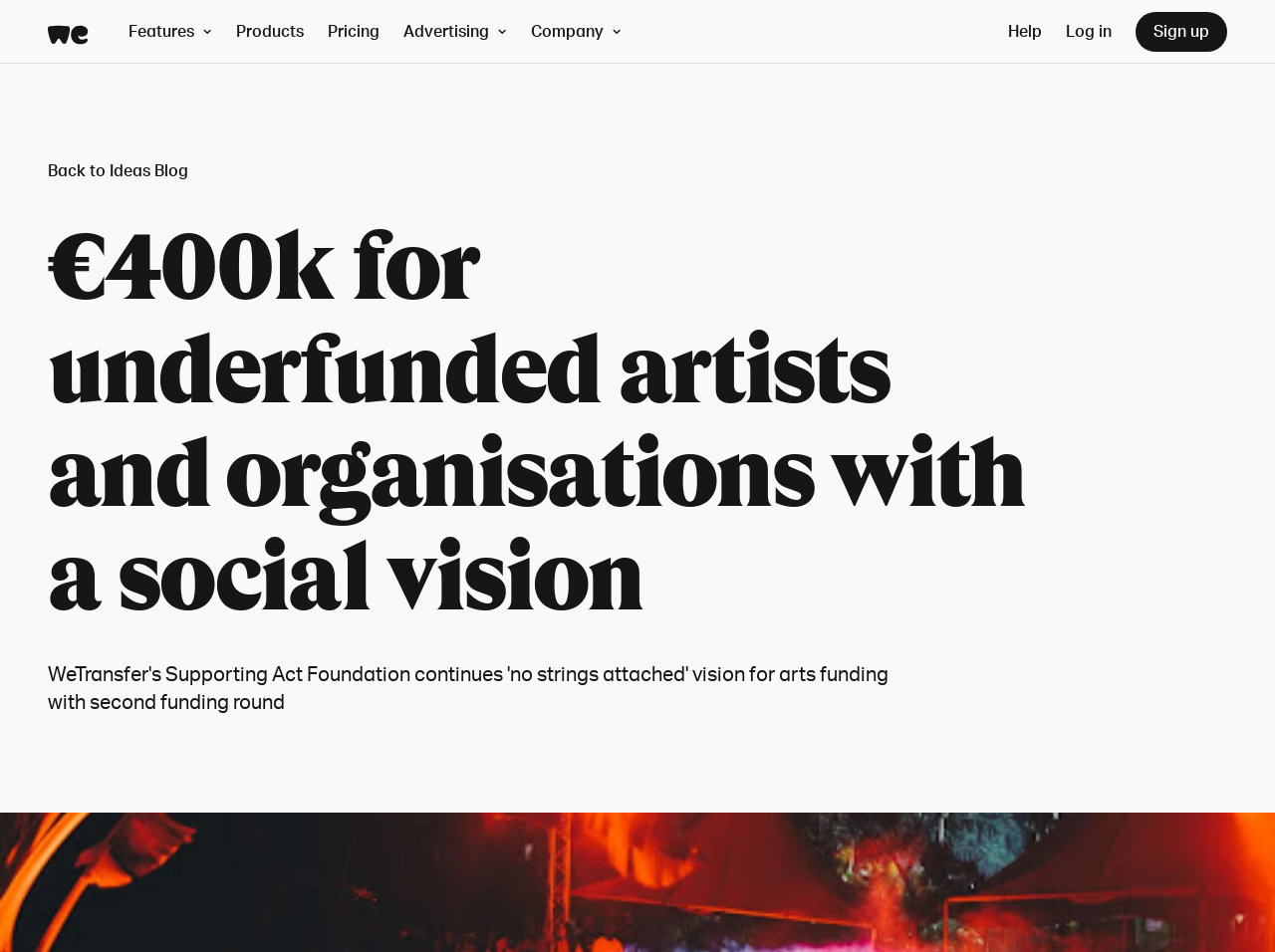Can you find and provide the title of the webpage?

€400k for underfunded artists and organisations with a social vision